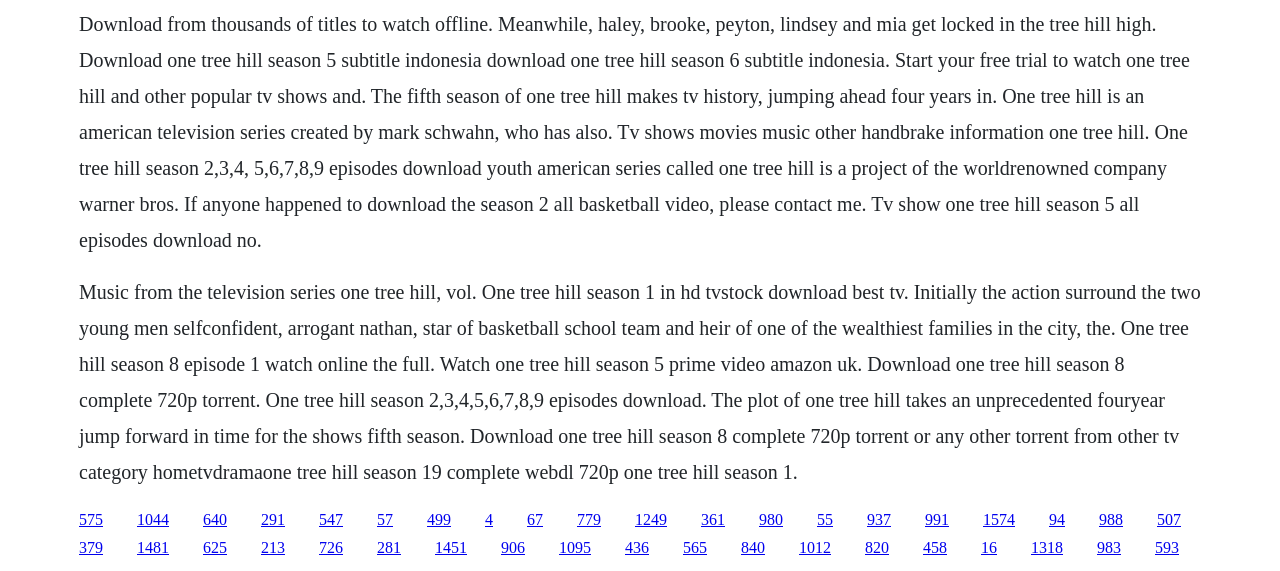Locate the bounding box coordinates of the area where you should click to accomplish the instruction: "Click the link to download Music from the television series One Tree Hill".

[0.107, 0.894, 0.132, 0.924]